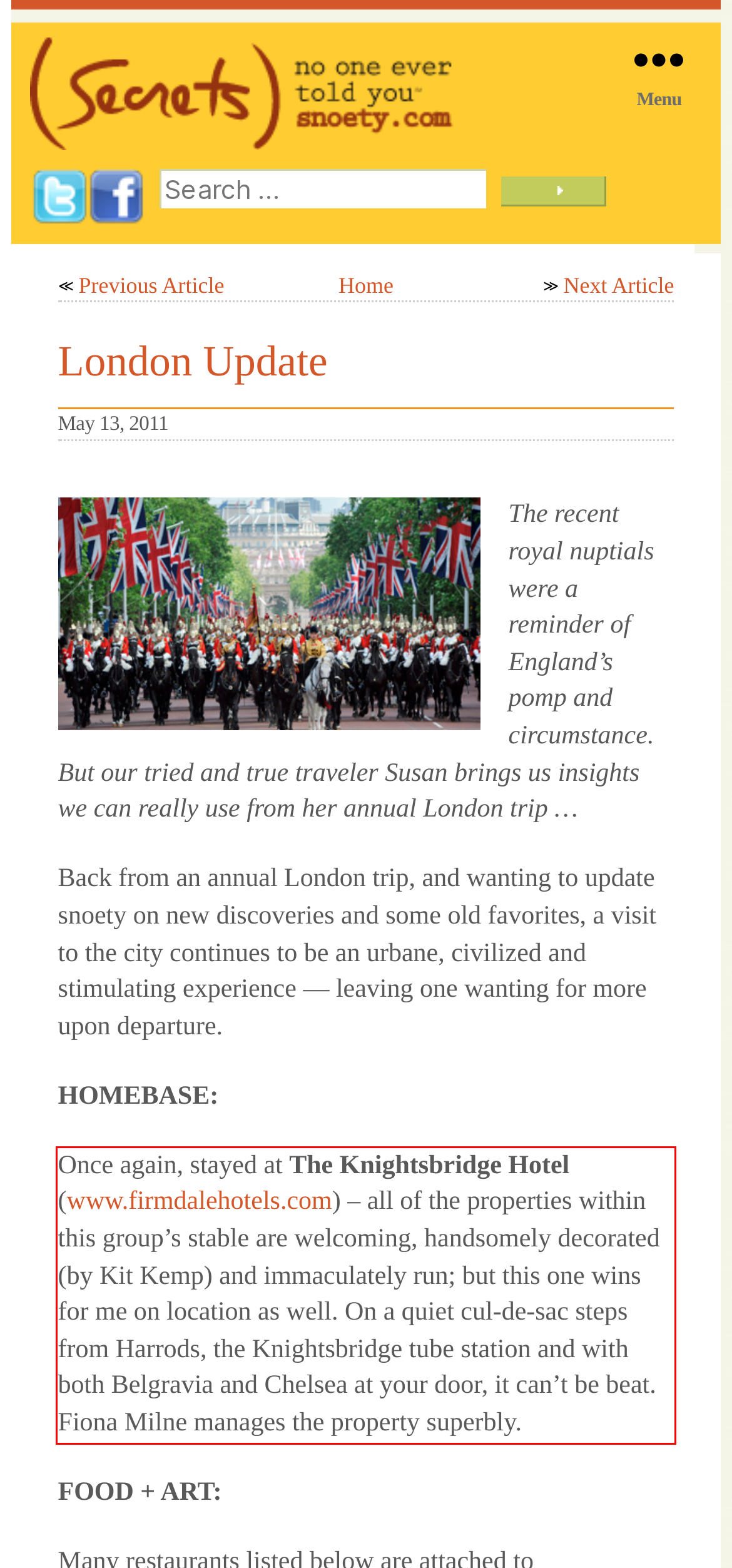You have a screenshot with a red rectangle around a UI element. Recognize and extract the text within this red bounding box using OCR.

Once again, stayed at The Knightsbridge Hotel (www.firmdalehotels.com) – all of the properties within this group’s stable are welcoming, handsomely decorated (by Kit Kemp) and immaculately run; but this one wins for me on location as well. On a quiet cul-de-sac steps from Harrods, the Knightsbridge tube station and with both Belgravia and Chelsea at your door, it can’t be beat. Fiona Milne manages the property superbly.